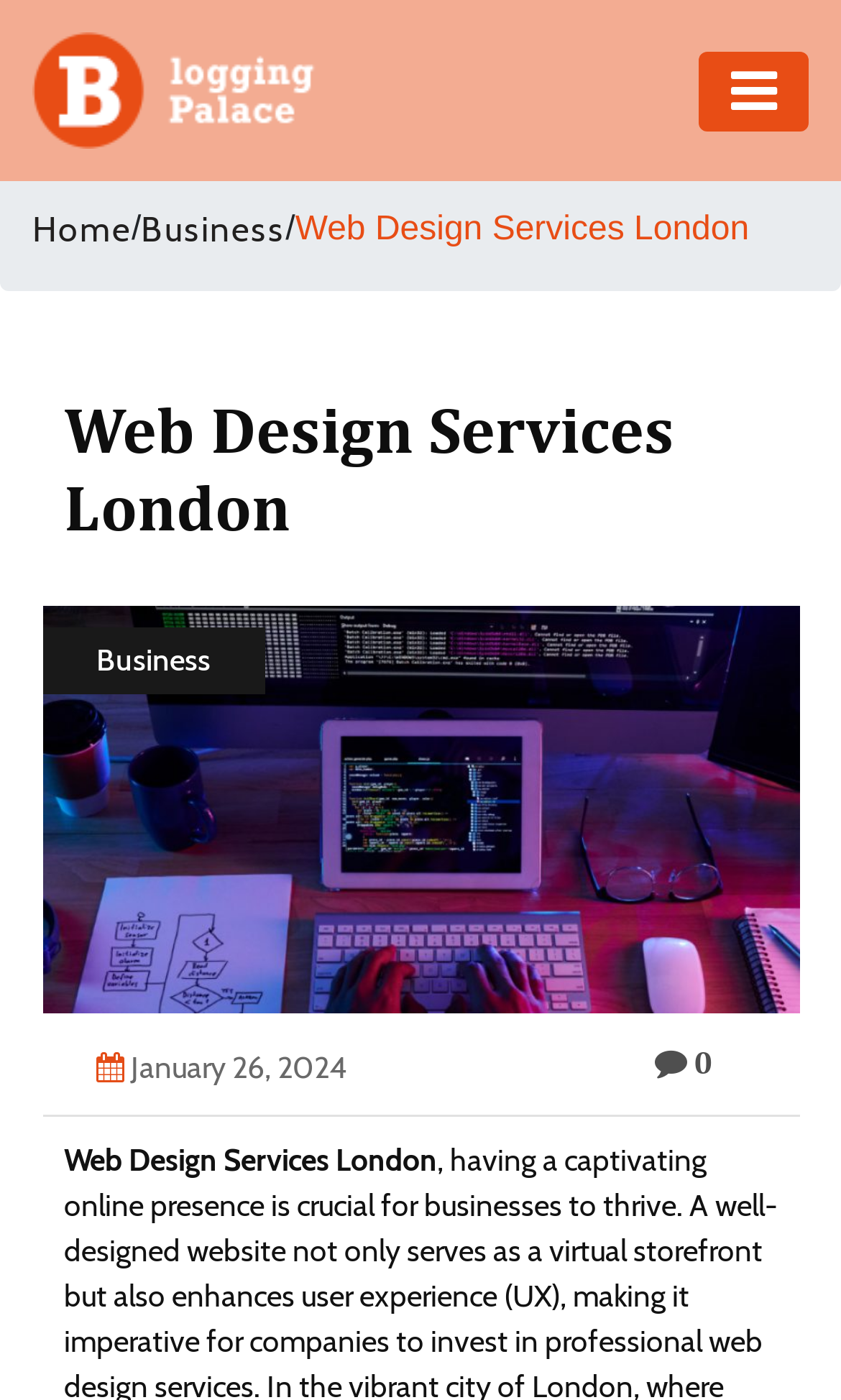How many categories are listed on the webpage? Based on the image, give a response in one word or a short phrase.

9